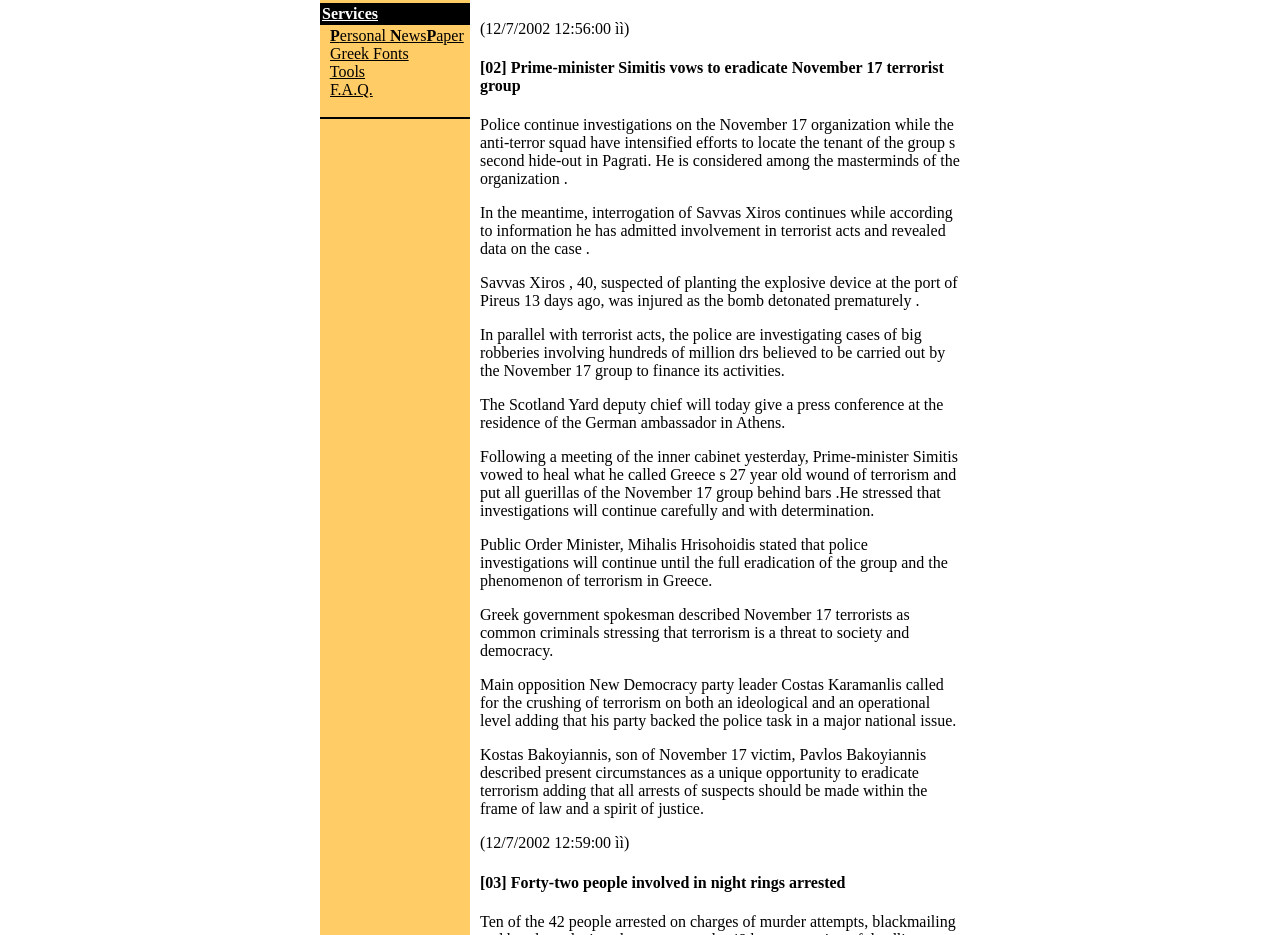Using the description "Personal NewsPaper", locate and provide the bounding box of the UI element.

[0.258, 0.029, 0.362, 0.047]